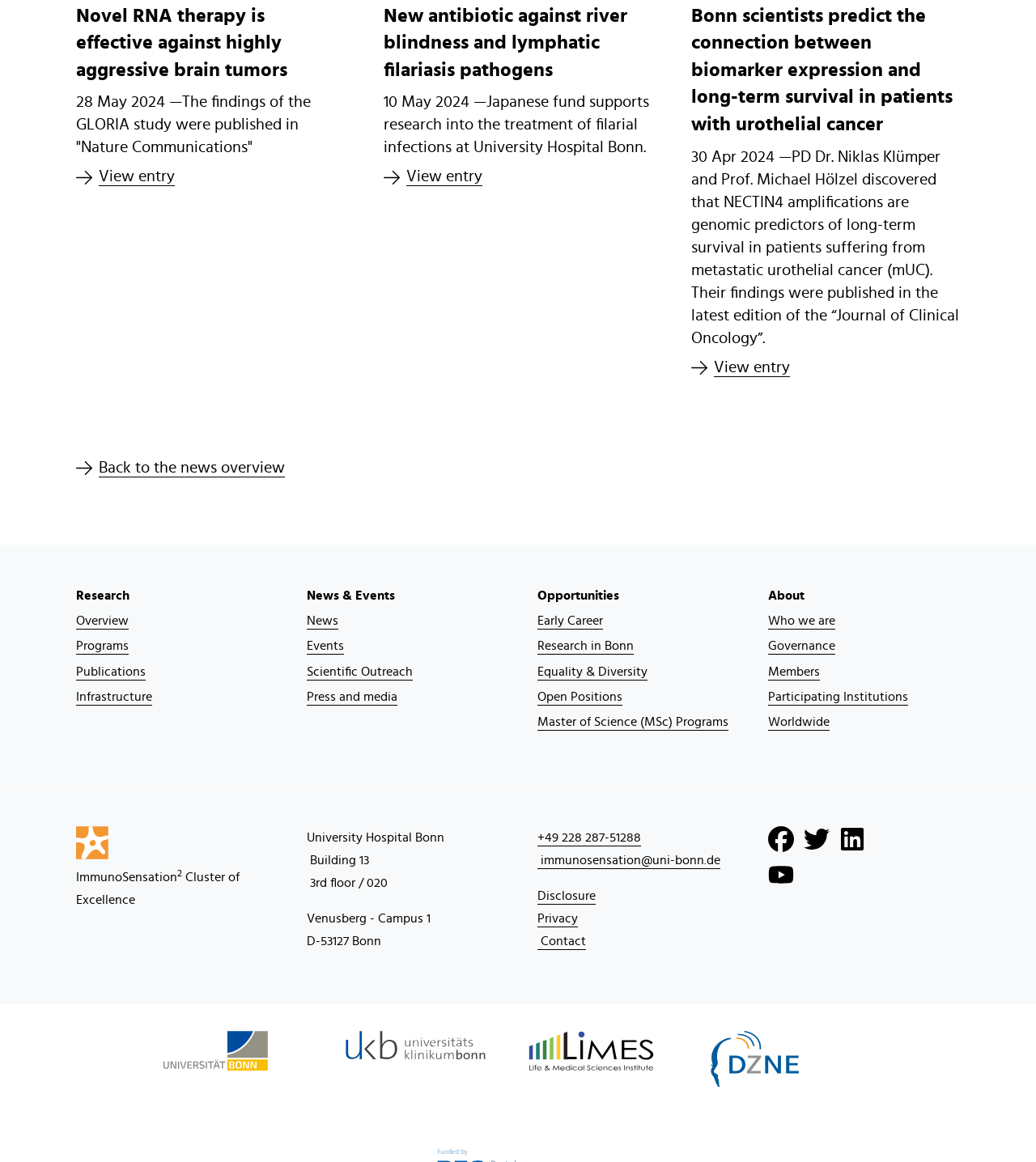Specify the bounding box coordinates of the element's region that should be clicked to achieve the following instruction: "Read the research news". The bounding box coordinates consist of four float numbers between 0 and 1, in the format [left, top, right, bottom].

[0.296, 0.523, 0.481, 0.545]